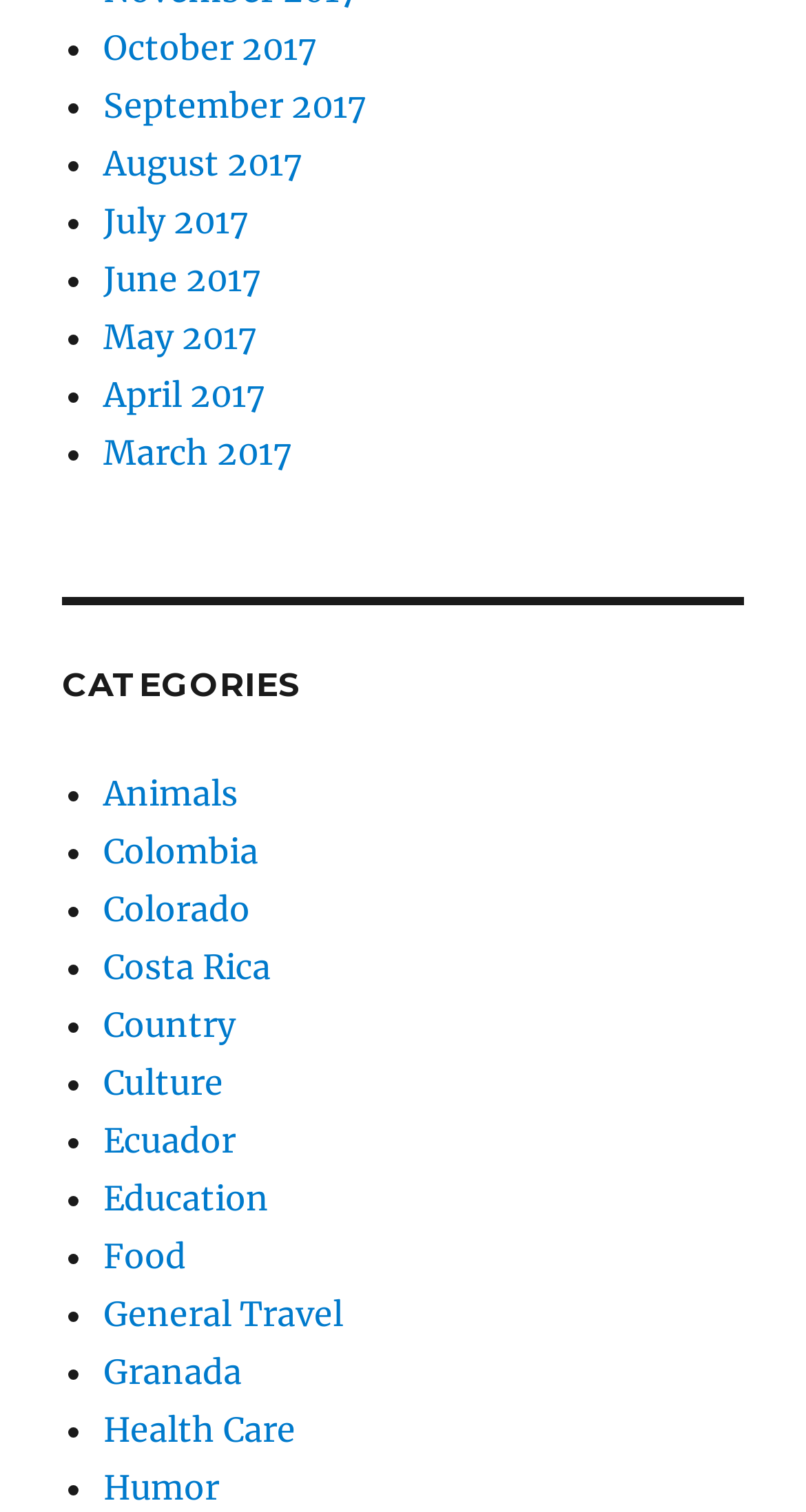Show me the bounding box coordinates of the clickable region to achieve the task as per the instruction: "View October 2017".

[0.128, 0.018, 0.392, 0.045]